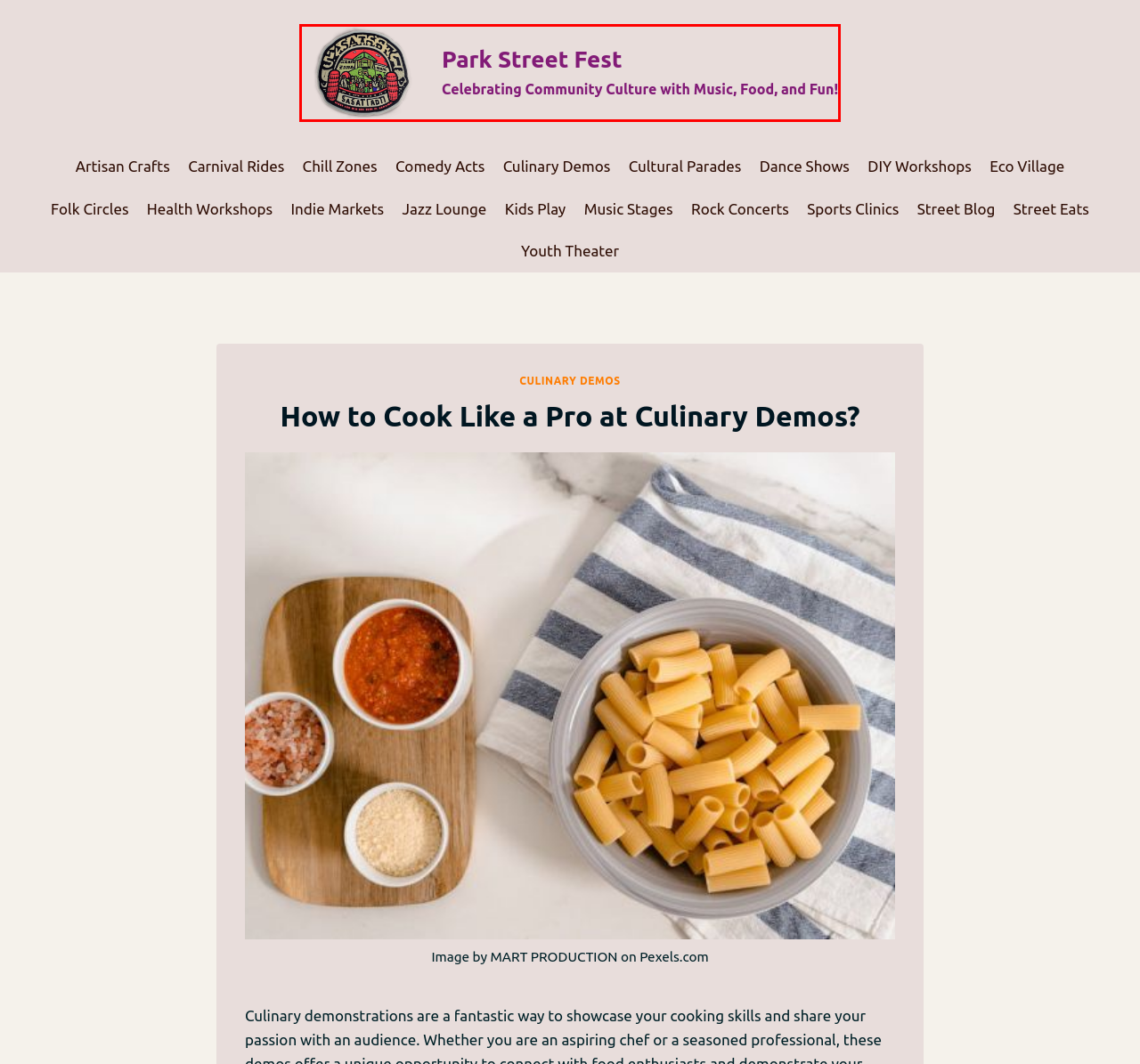Observe the provided screenshot of a webpage with a red bounding box around a specific UI element. Choose the webpage description that best fits the new webpage after you click on the highlighted element. These are your options:
A. Chill Zones | Park Street Fest
B. Jazz Lounge | Park Street Fest
C. Dance Shows | Park Street Fest
D. DIY Workshops | Park Street Fest
E. Eco Village | Park Street Fest
F. Cultural Parades | Park Street Fest
G. Park Street Fest: Celebrating Community Culture with Music, Food, and Fun!
H. Kids Play | Park Street Fest

G